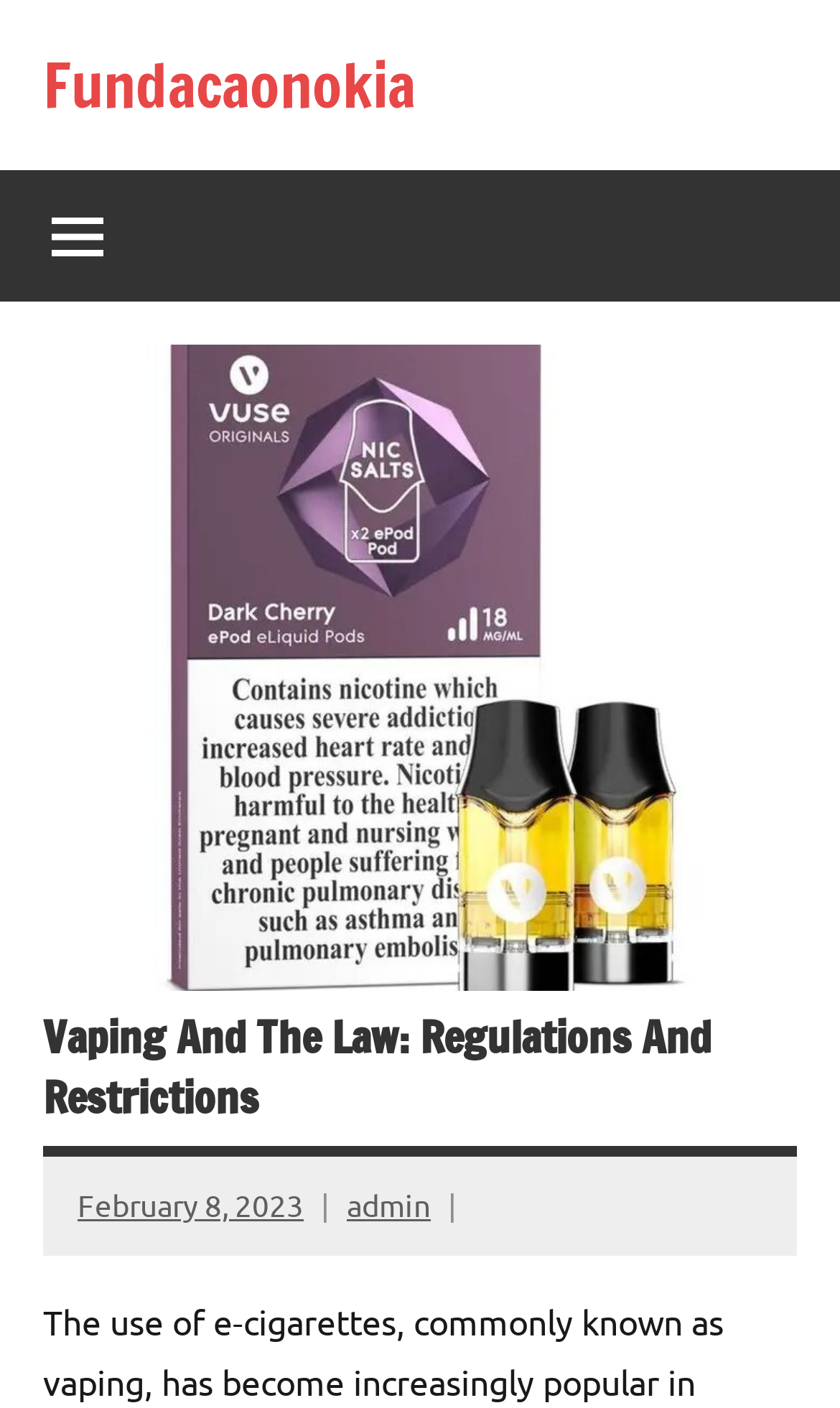Using floating point numbers between 0 and 1, provide the bounding box coordinates in the format (top-left x, top-left y, bottom-right x, bottom-right y). Locate the UI element described here: February 8, 2023

[0.092, 0.841, 0.362, 0.868]